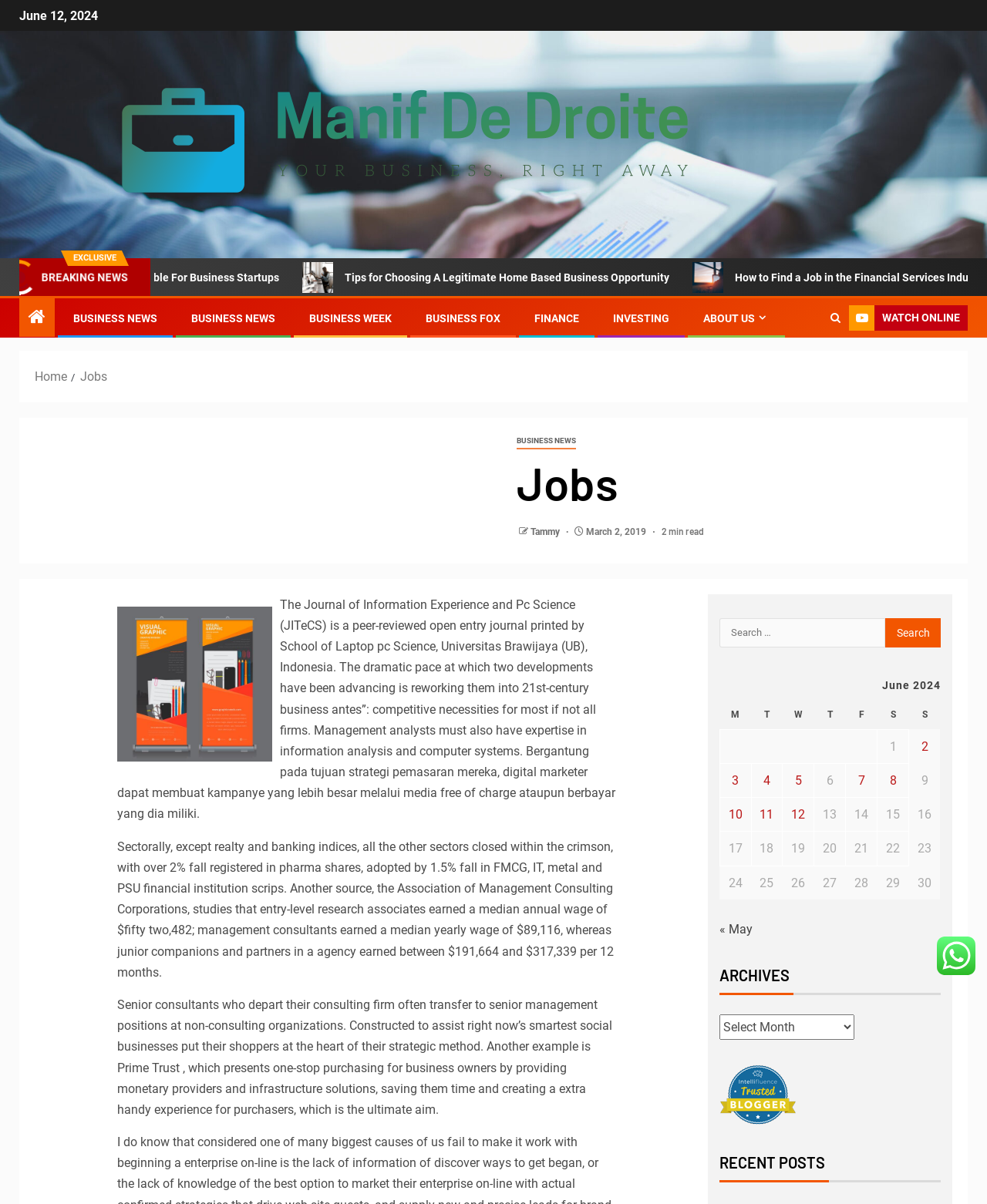Please specify the bounding box coordinates for the clickable region that will help you carry out the instruction: "View Terms & Conditions".

None